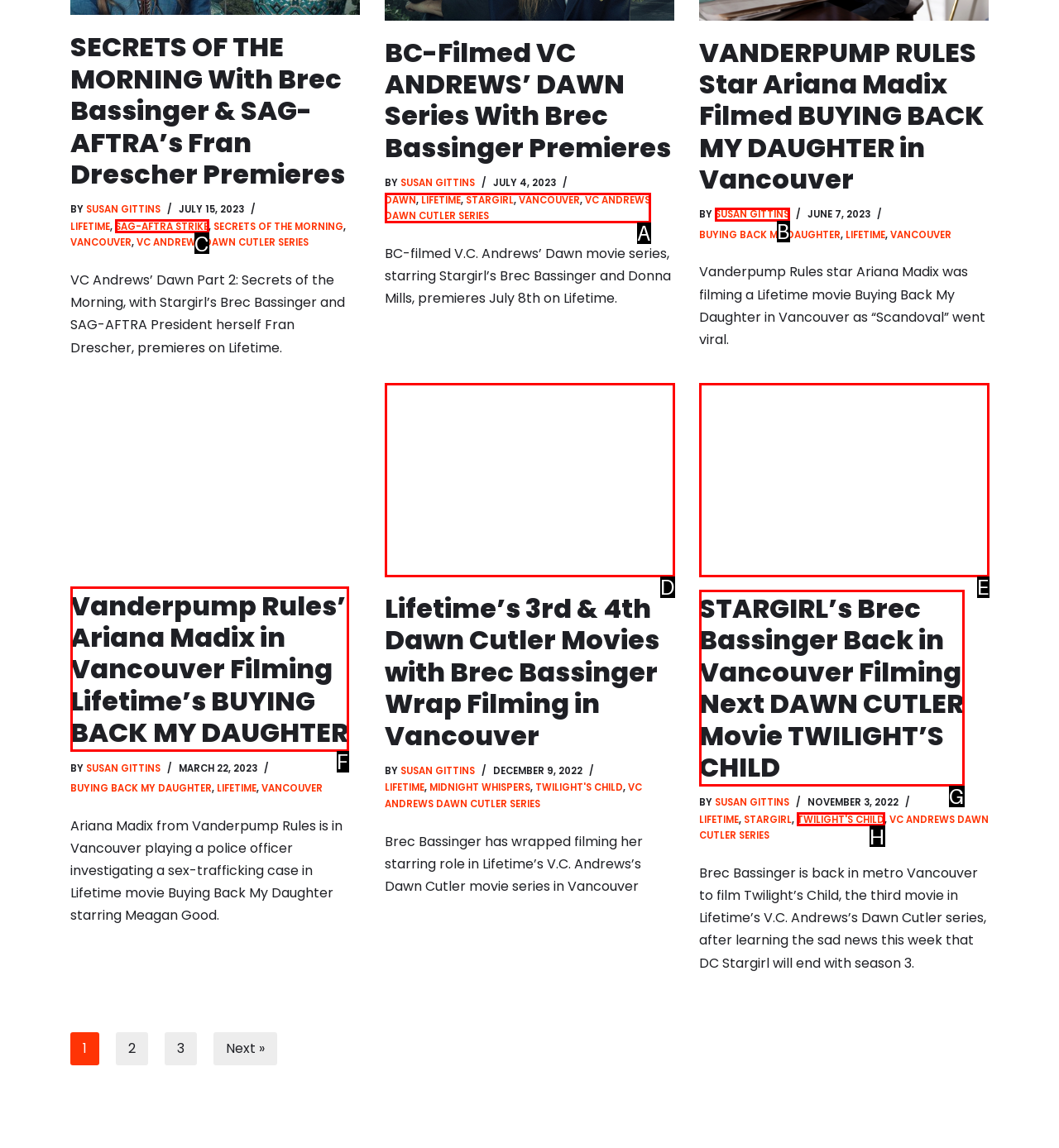Tell me which one HTML element best matches the description: Family Law Answer with the option's letter from the given choices directly.

None